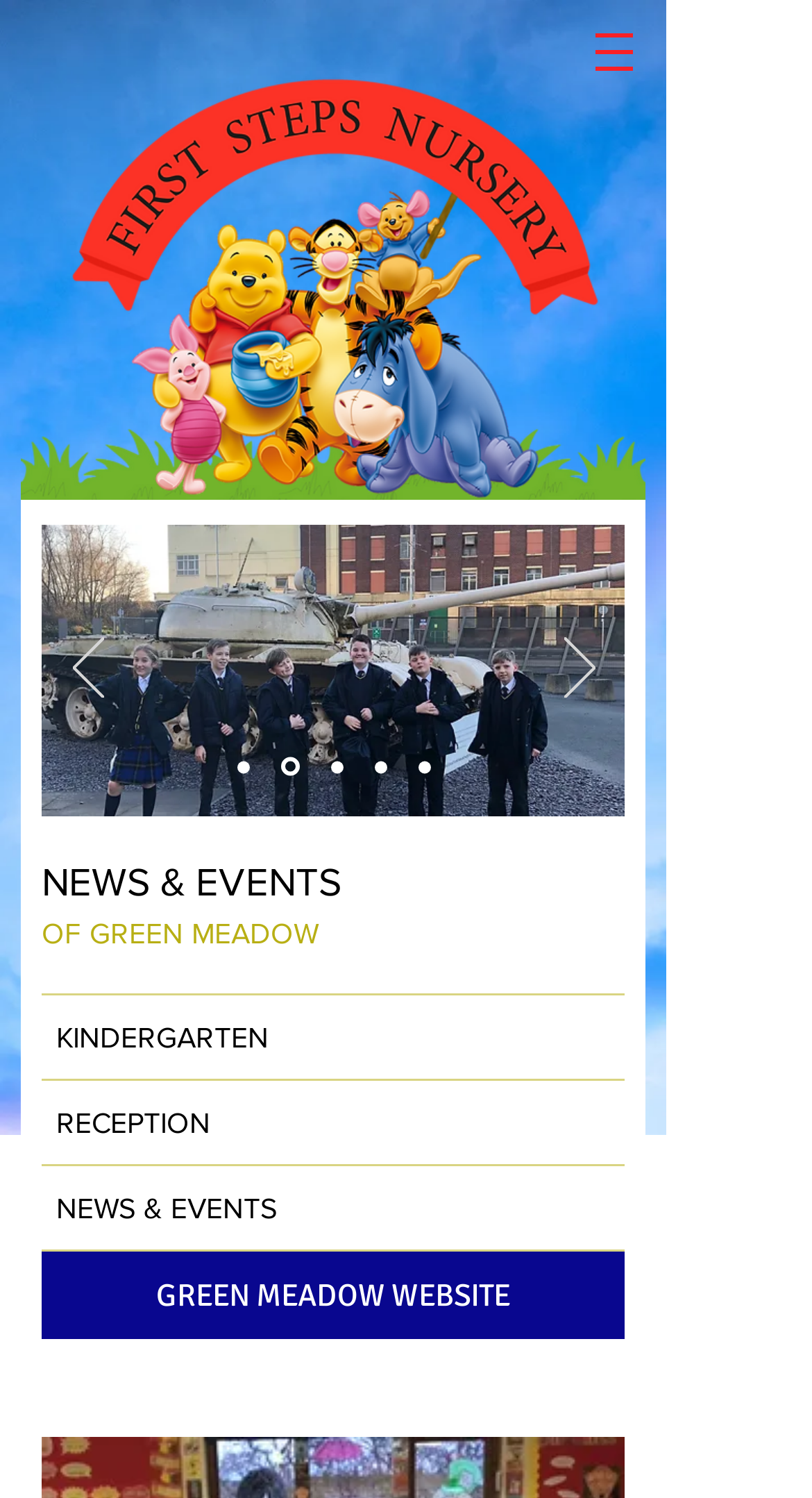Illustrate the webpage's structure and main components comprehensively.

The webpage appears to be the homepage of First Steps Nursery, offering quality childcare in Leigh. At the top-left corner, there is a cartoon grass image for background, and next to it, the First Steps logo is displayed. 

Above the main content area, a navigation menu is situated, which includes a dropdown menu with a small icon. Below the navigation menu, there is a slideshow section that takes up most of the page's width. The slideshow has previous and next buttons on either side, with a series of links to different slides in the middle.

Below the slideshow, there are three headings: "NEWS & EVENTS", "OF GREEN MEADOW", and several links to different sections, including "KINDERGARTEN", "RECEPTION", "NEWS & EVENTS", and "GREEN MEADOW WEBSITE". These links are stacked vertically, with the first link starting from the top-left corner of the section.